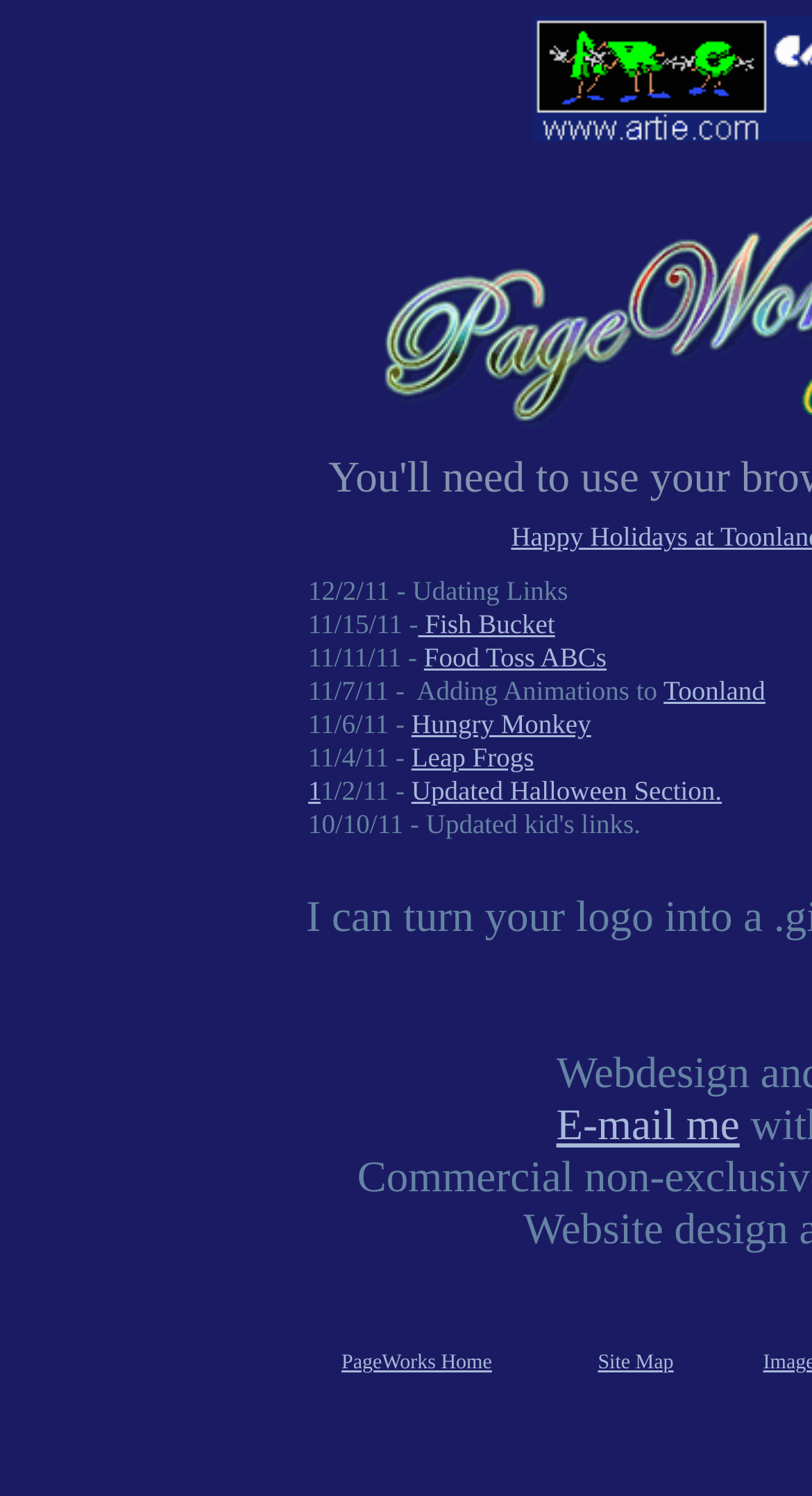Pinpoint the bounding box coordinates of the clickable element needed to complete the instruction: "Check out Hungry Monkey". The coordinates should be provided as four float numbers between 0 and 1: [left, top, right, bottom].

[0.507, 0.473, 0.728, 0.494]